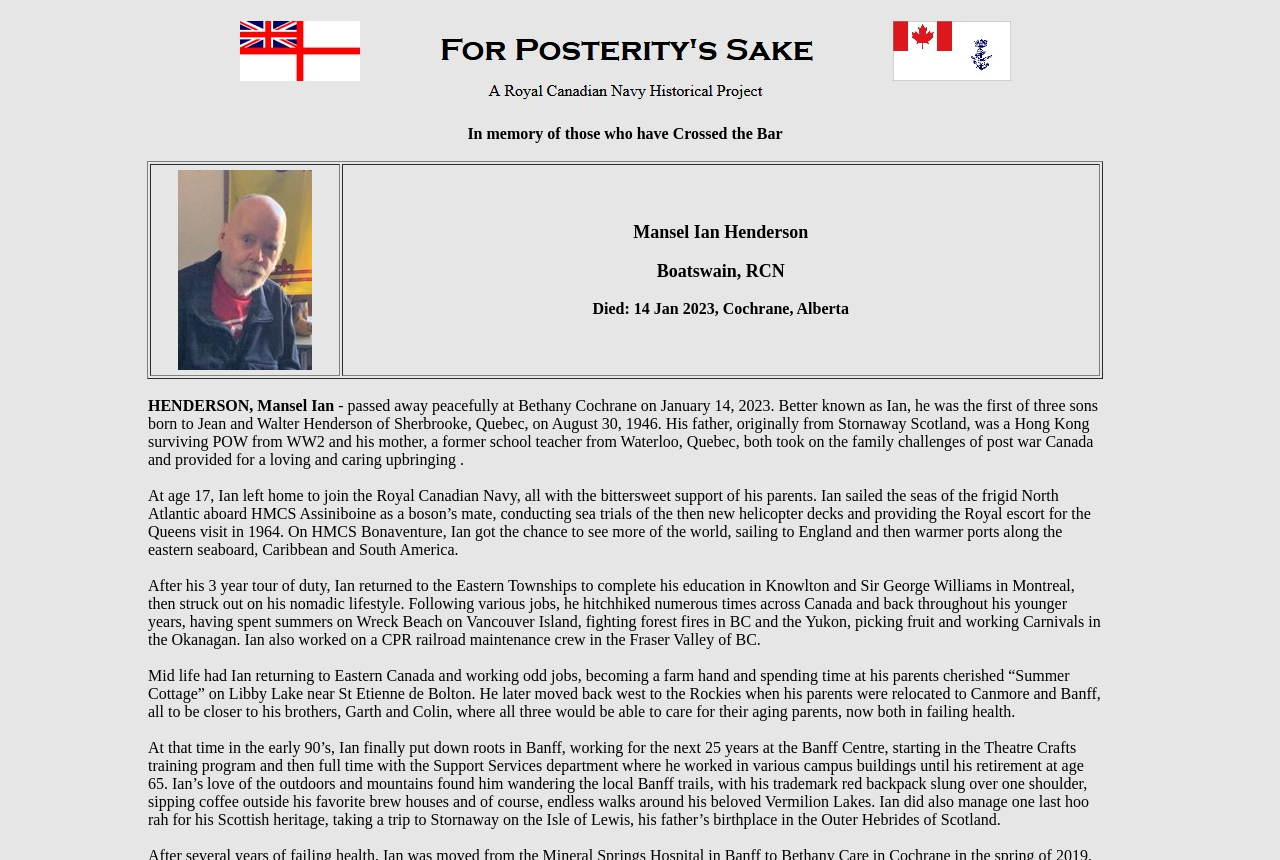Please give a succinct answer using a single word or phrase:
What was the name of the ship where Mansel Ian Henderson conducted sea trials?

HMCS Assiniboine